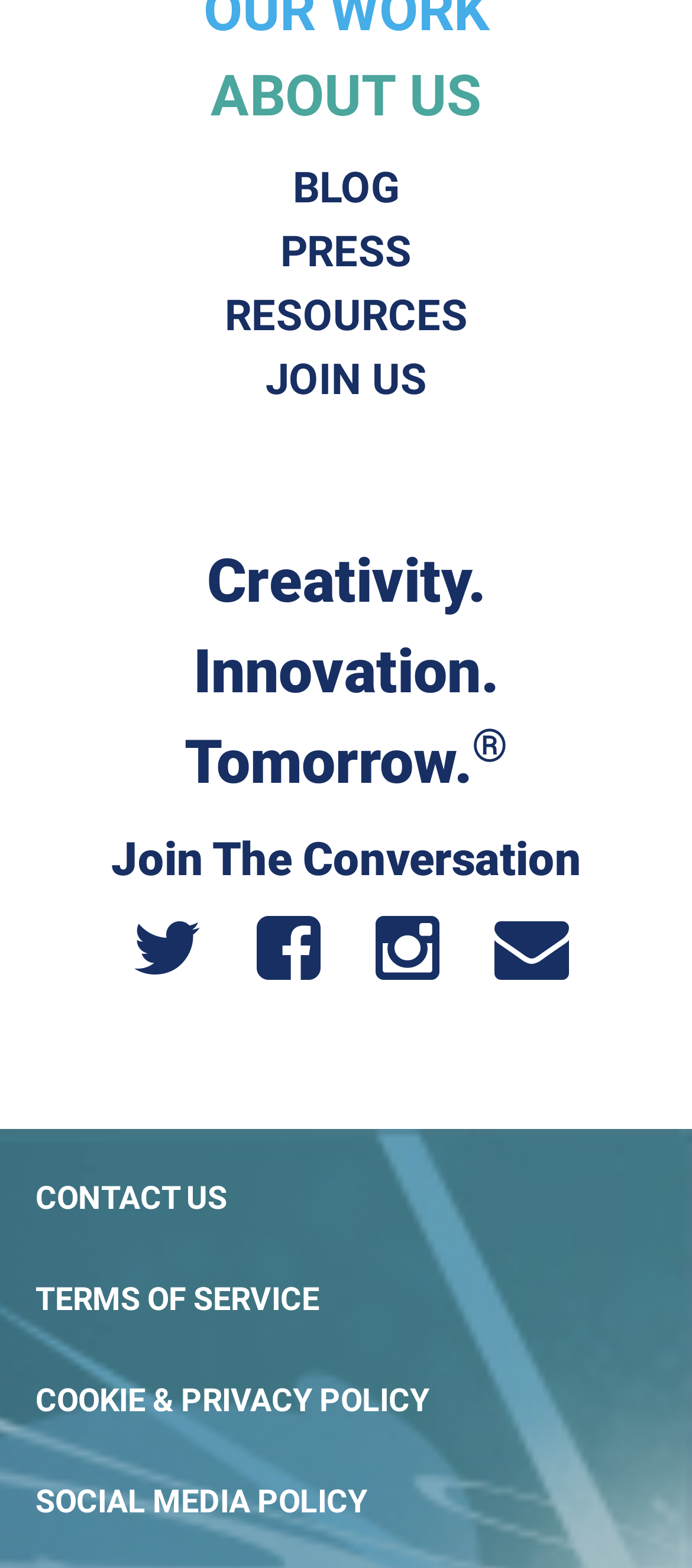Answer the following in one word or a short phrase: 
What is the first link in the list?

ABOUT US